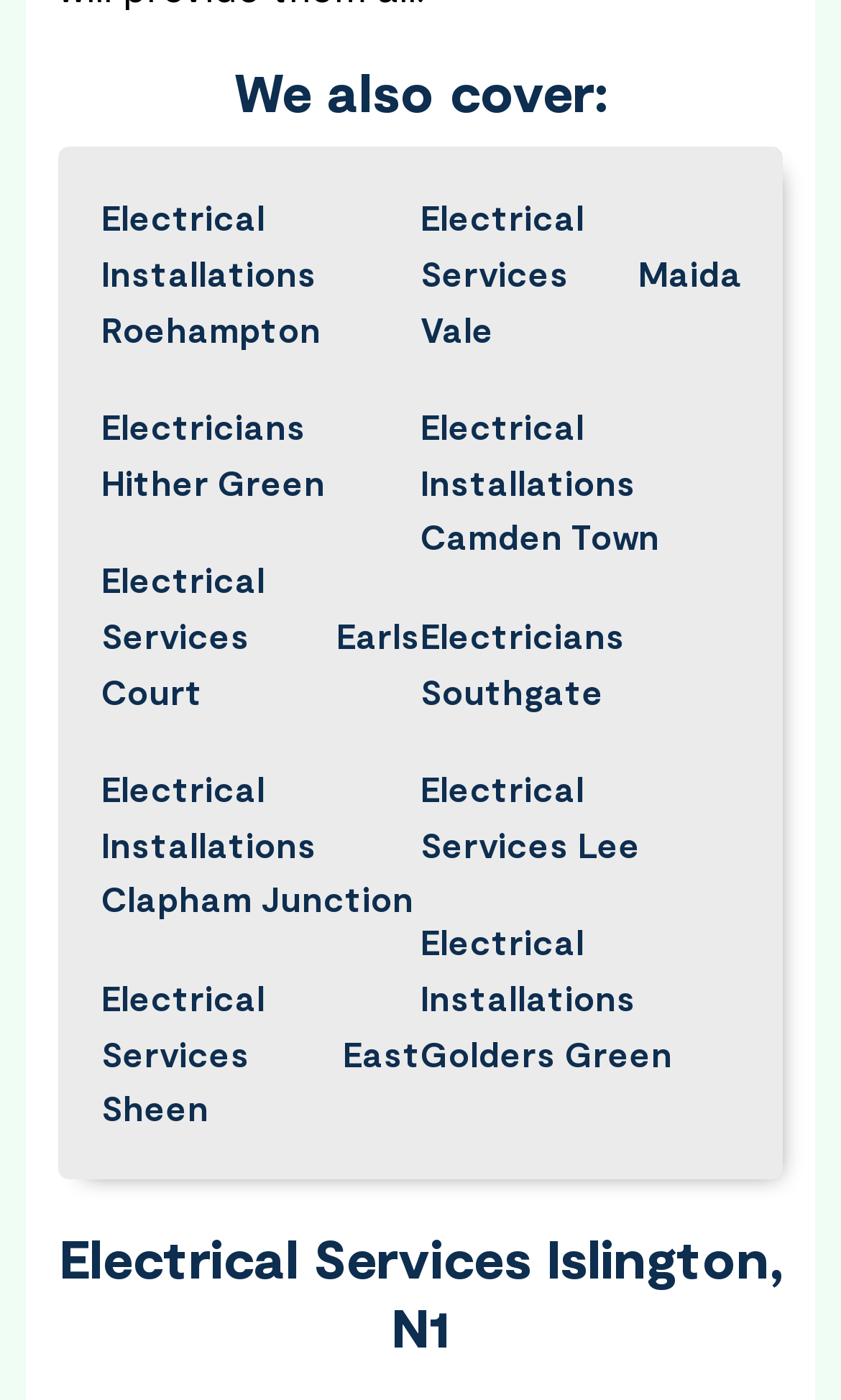How many links are there in the left column?
Please provide a single word or phrase based on the screenshot.

6